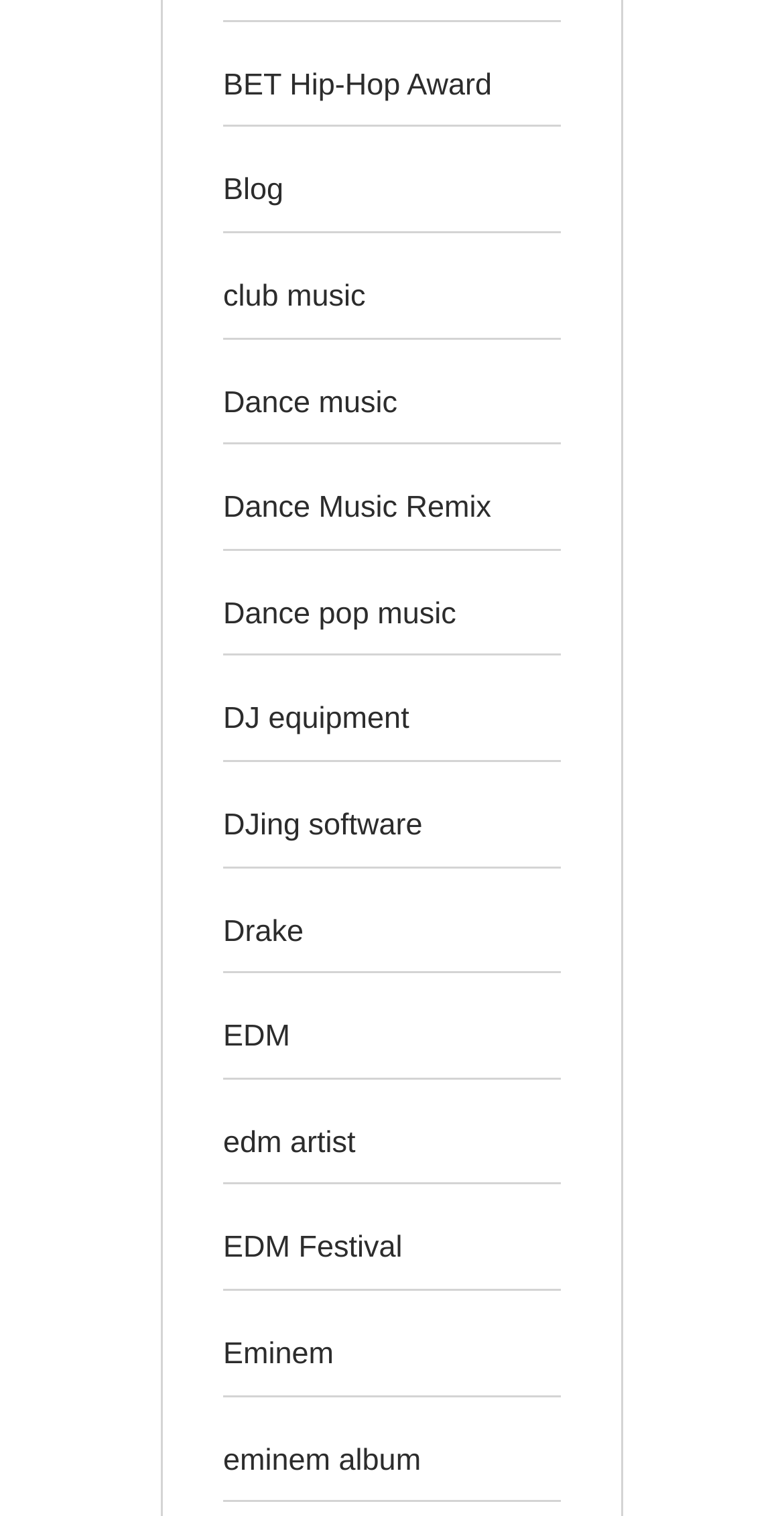What type of event is 'EDM Festival'?
We need a detailed and meticulous answer to the question.

Based on the link 'EDM Festival' which is related to EDM music, it can be inferred that 'EDM Festival' is a type of music festival.